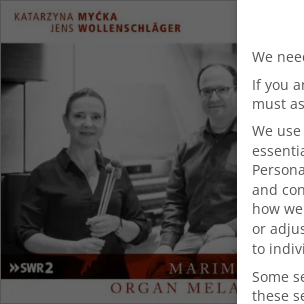What is the name of the project displayed at the bottom?
Using the visual information, respond with a single word or phrase.

Marimba & Organ Melange